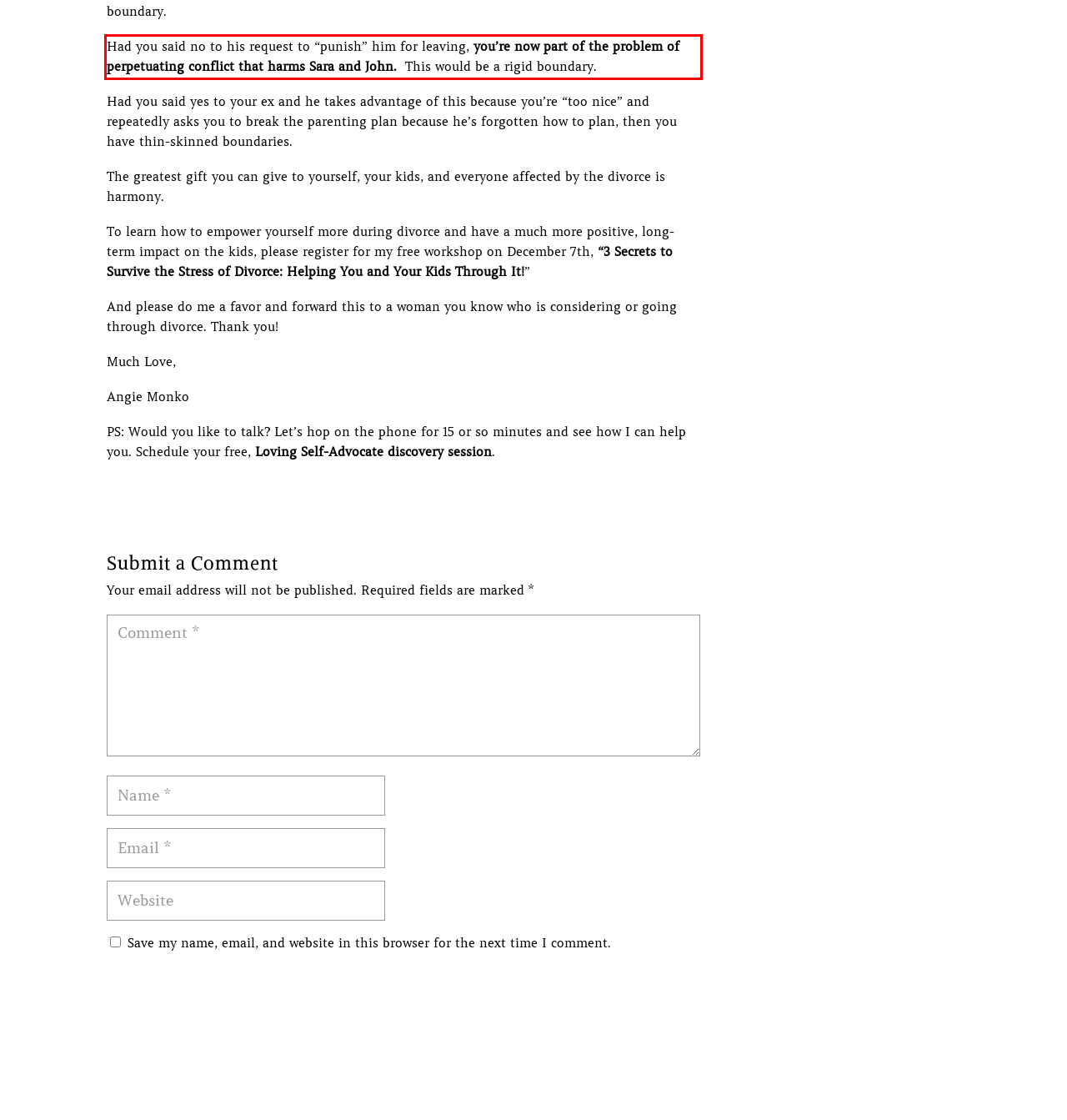Please perform OCR on the text content within the red bounding box that is highlighted in the provided webpage screenshot.

Had you said no to his request to “punish” him for leaving, you’re now part of the problem of perpetuating conflict that harms Sara and John. This would be a rigid boundary.